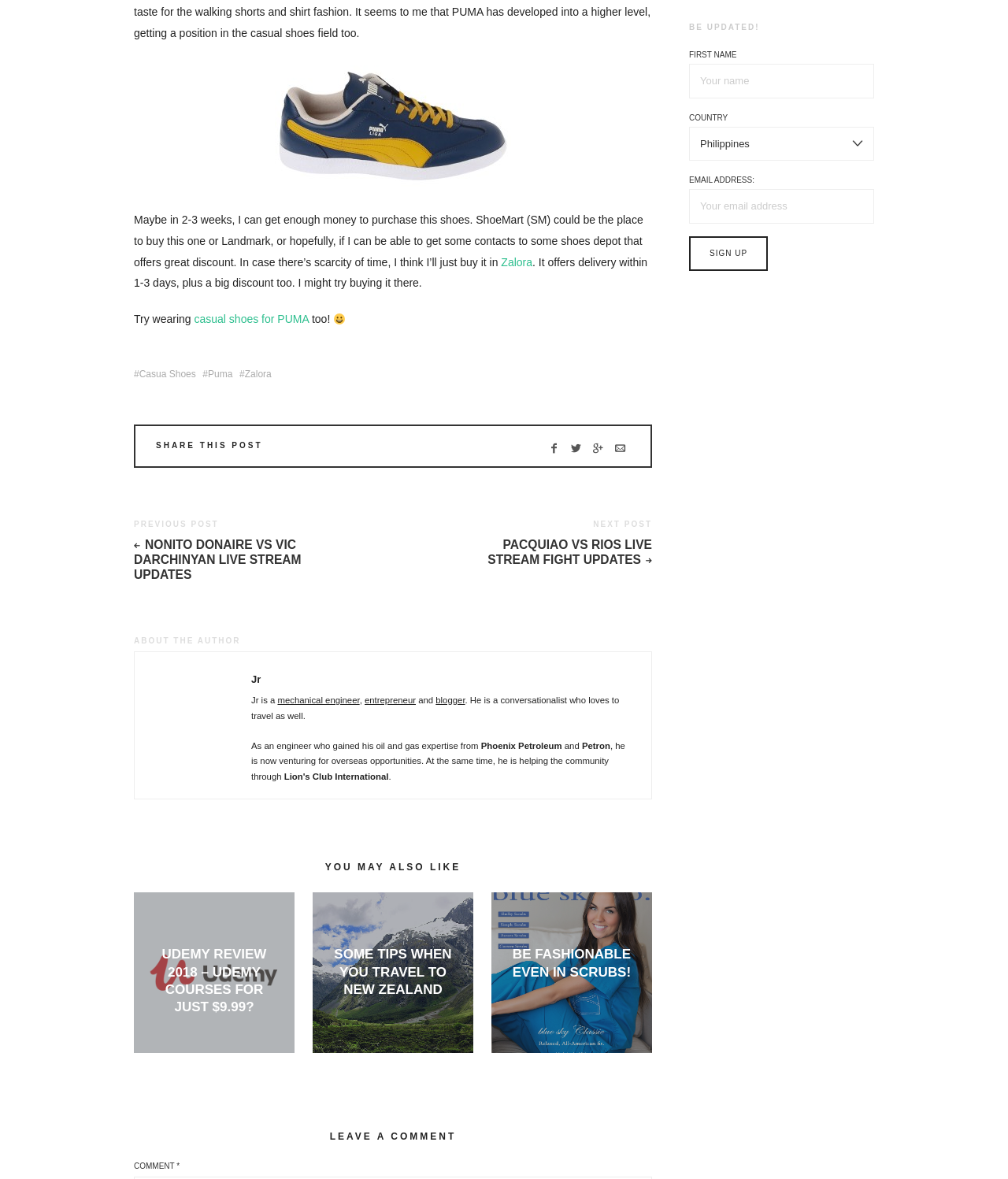What is the purpose of the 'BE UPDATED!' section?
Please provide a comprehensive answer based on the information in the image.

The purpose of the 'BE UPDATED!' section can be determined by reading the text and looking at the input fields, where it asks for the user's name, country, and email address, and has a 'Sign up' button, indicating that it is a section to sign up for updates.